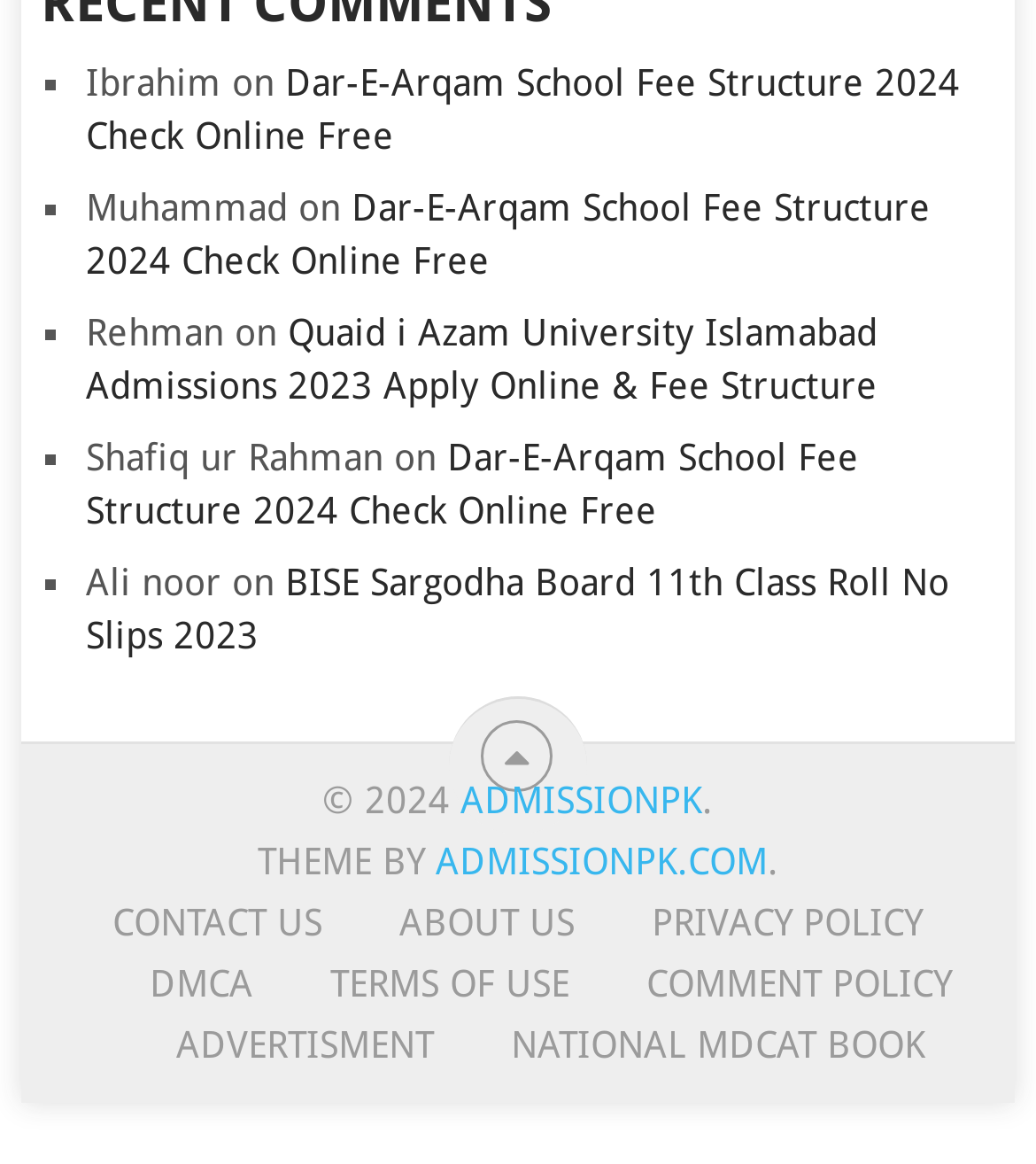Find the bounding box coordinates for the element that must be clicked to complete the instruction: "Go to ADMISSIONPK". The coordinates should be four float numbers between 0 and 1, indicated as [left, top, right, bottom].

[0.445, 0.668, 0.678, 0.705]